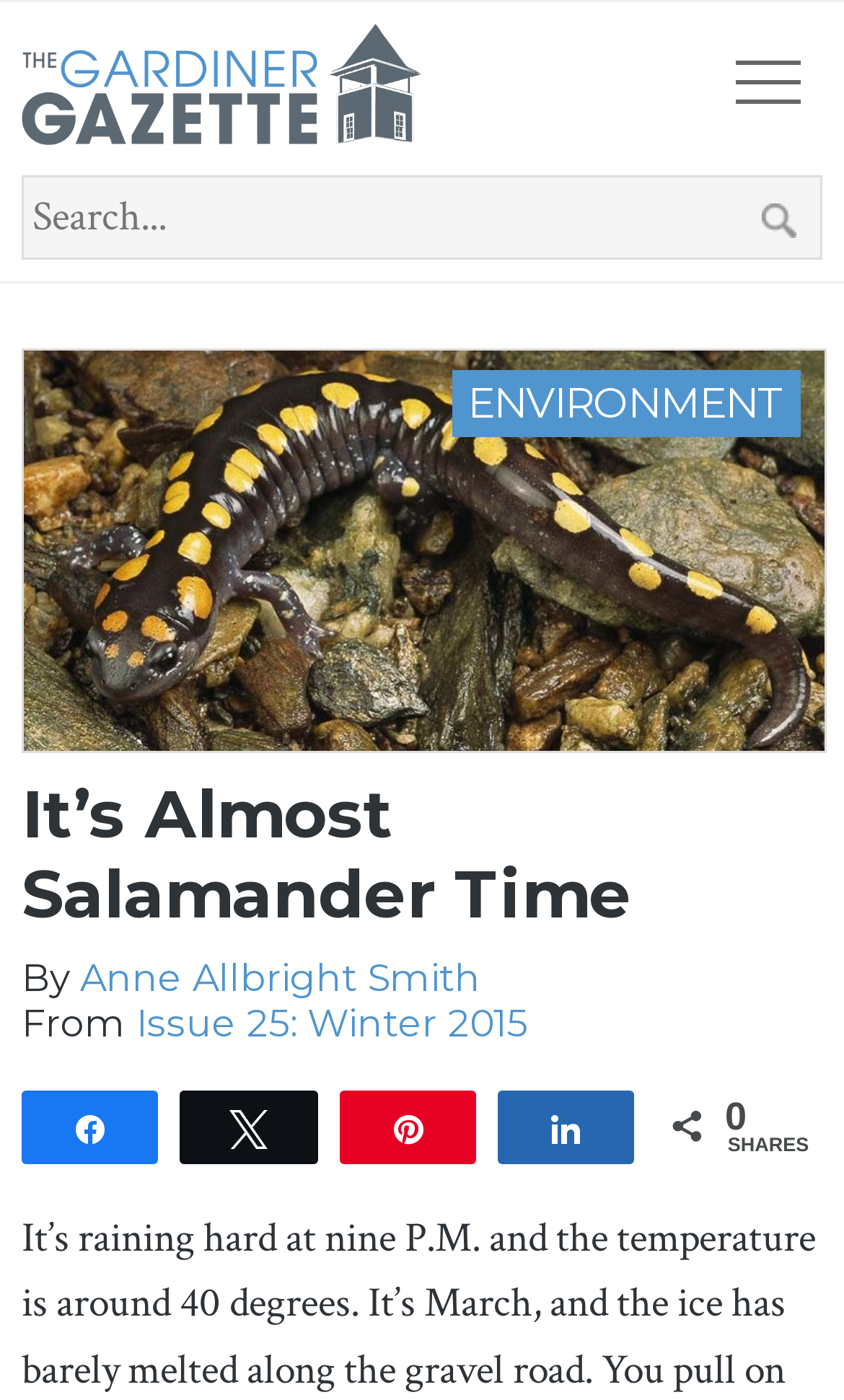Calculate the bounding box coordinates of the UI element given the description: "Issue 25: Winter 2015".

[0.162, 0.714, 0.626, 0.746]